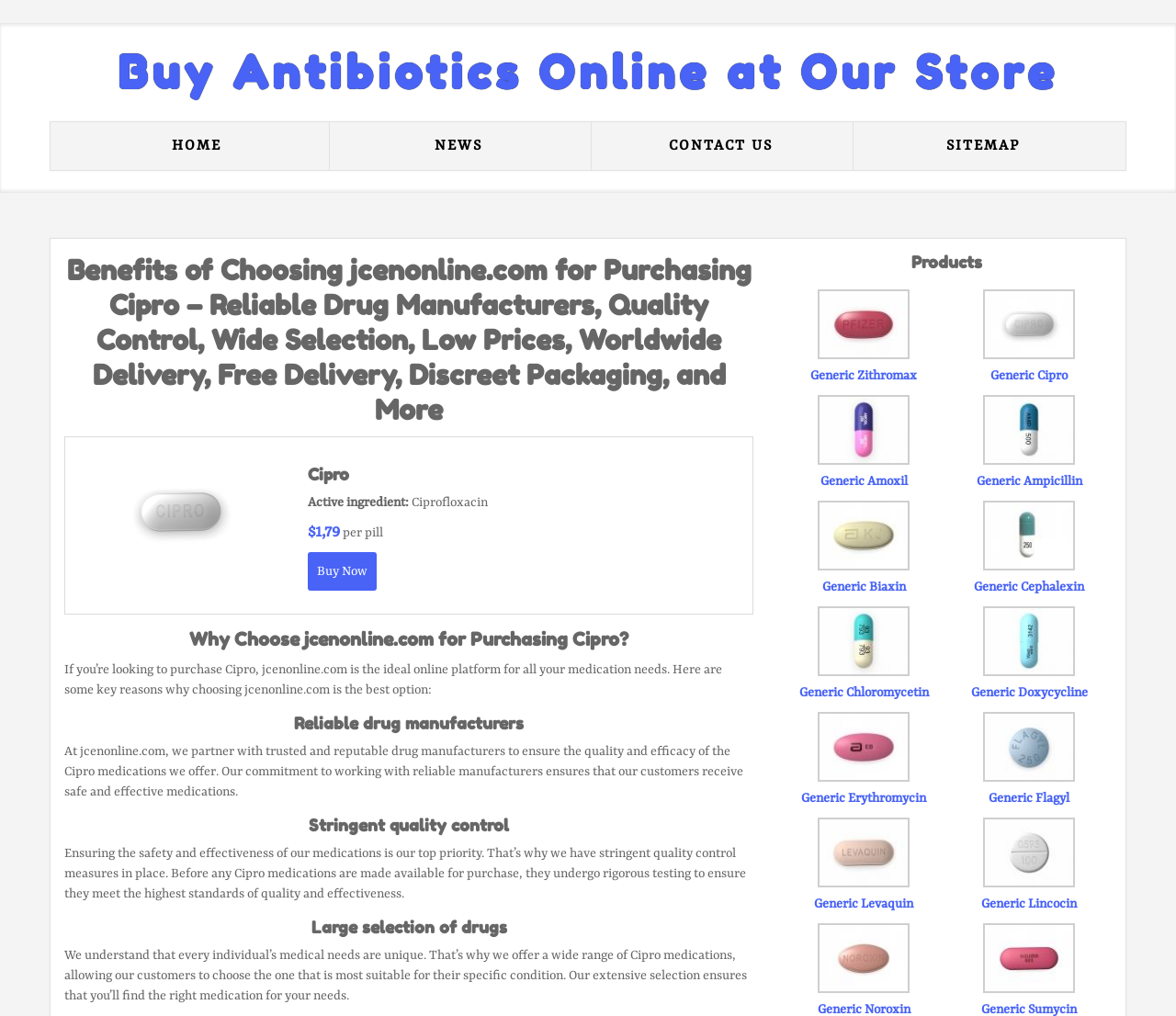What is the purpose of the website?
Please provide a comprehensive answer based on the visual information in the image.

I inferred the answer by looking at the overall structure of the webpage, which seems to be promoting the purchase of Cipro and other medications.